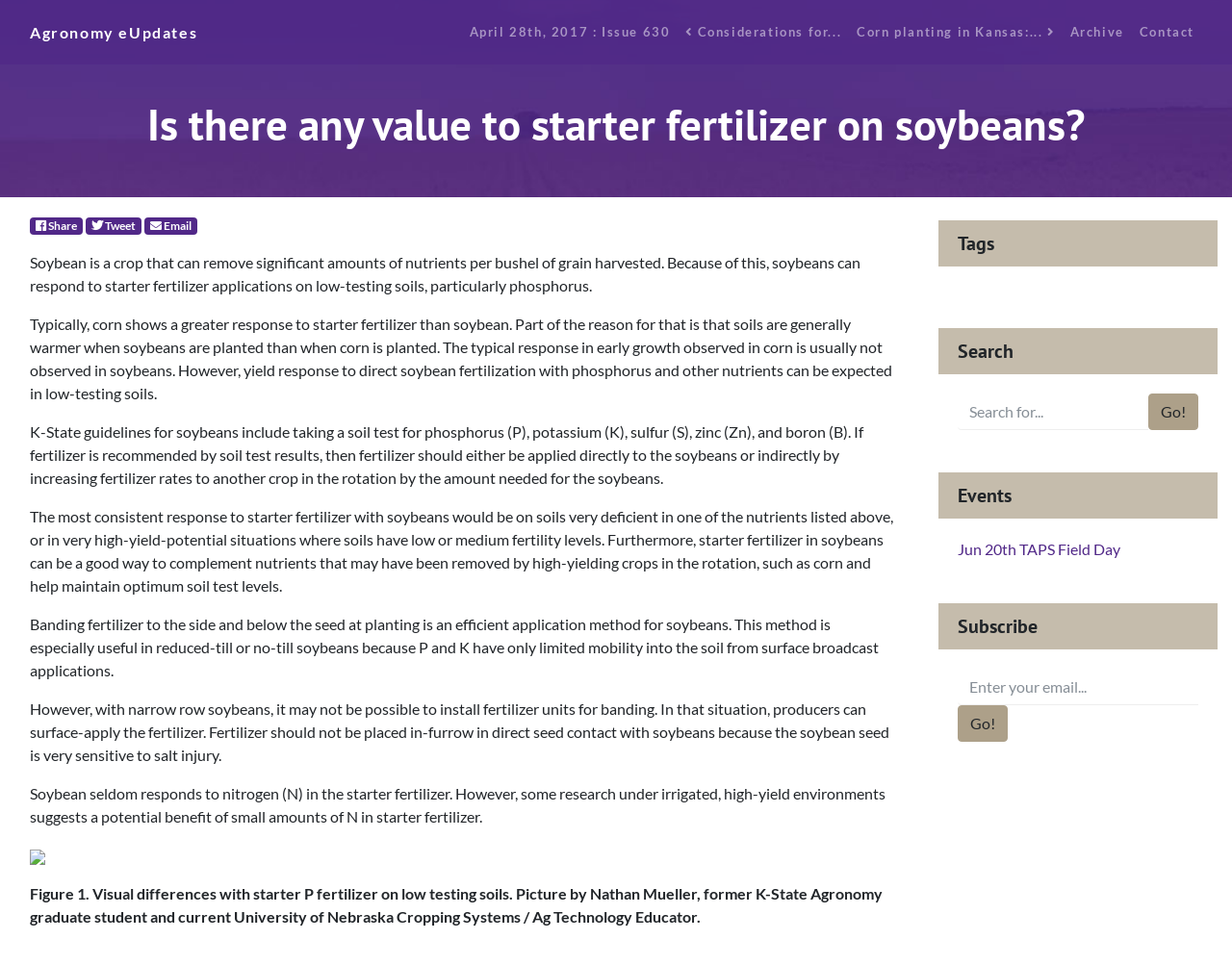Based on the image, provide a detailed response to the question:
What is the main topic of this webpage?

Based on the webpage content, I can see that the main topic is related to agronomy, specifically discussing soybean fertilization and its effects on crop growth.